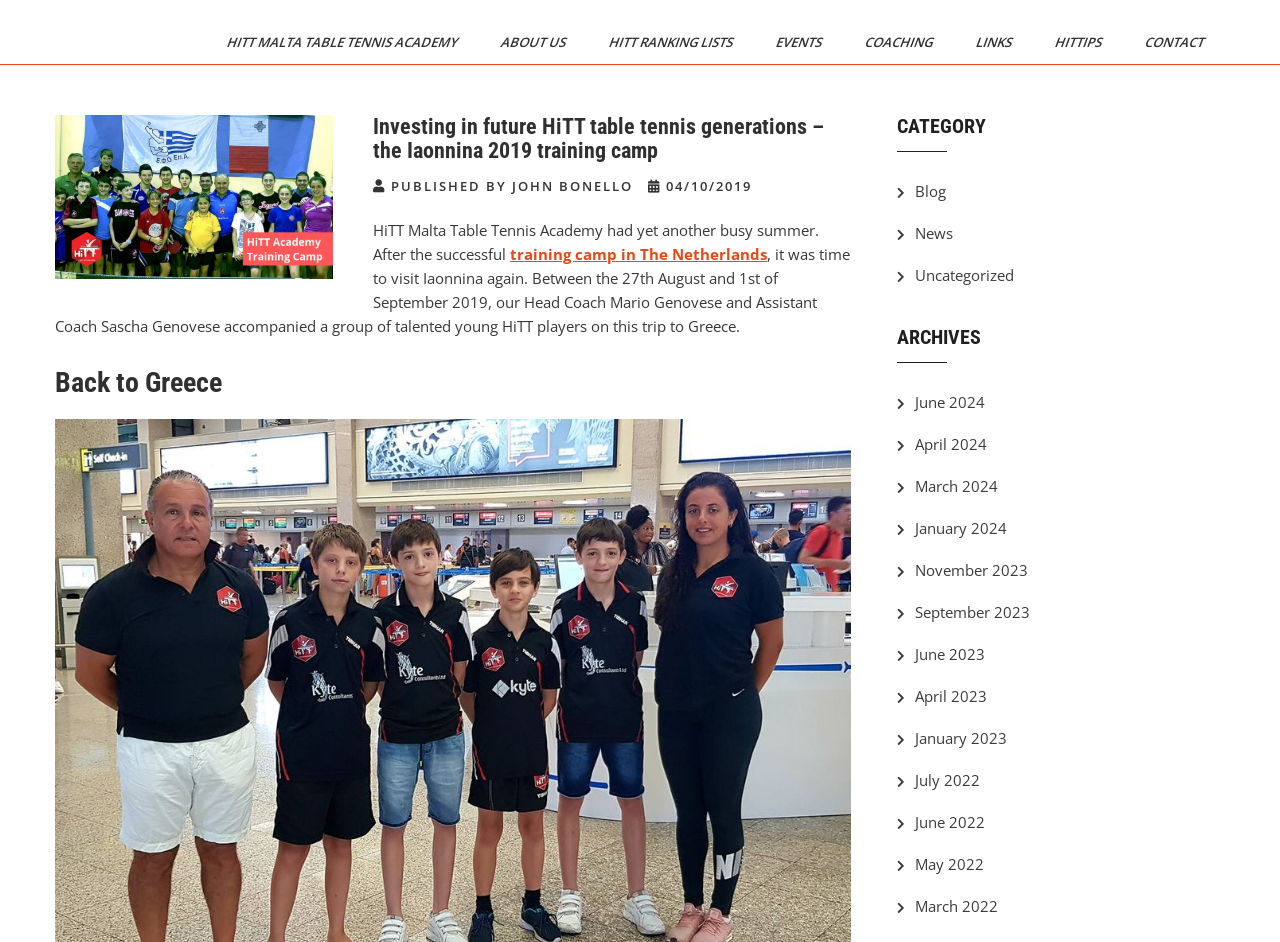Identify the bounding box coordinates of the HTML element based on this description: "HiTT Malta Table Tennis Academy".

[0.156, 0.021, 0.38, 0.068]